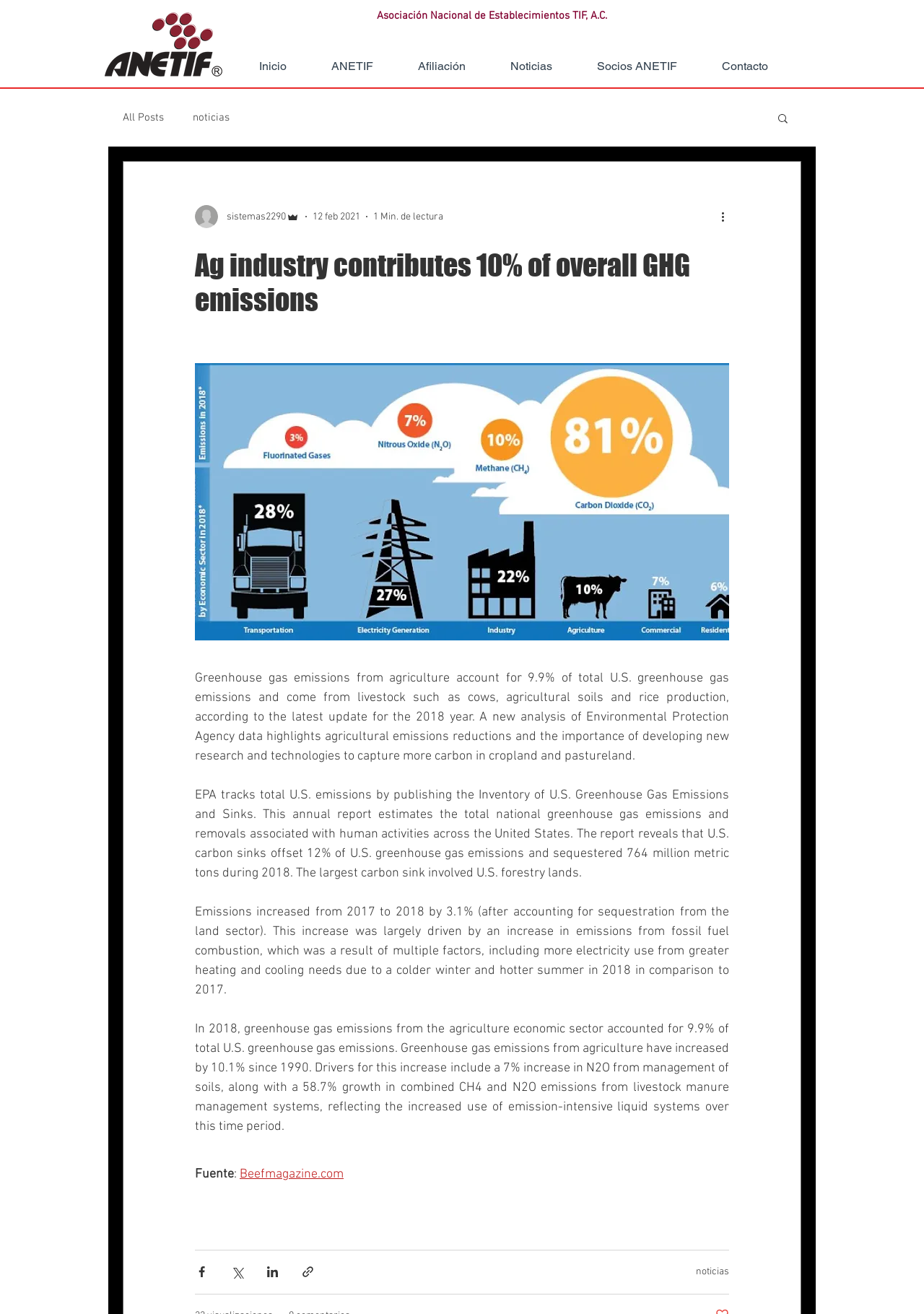Respond with a single word or phrase:
What is the purpose of the 'Buscar' button?

To search